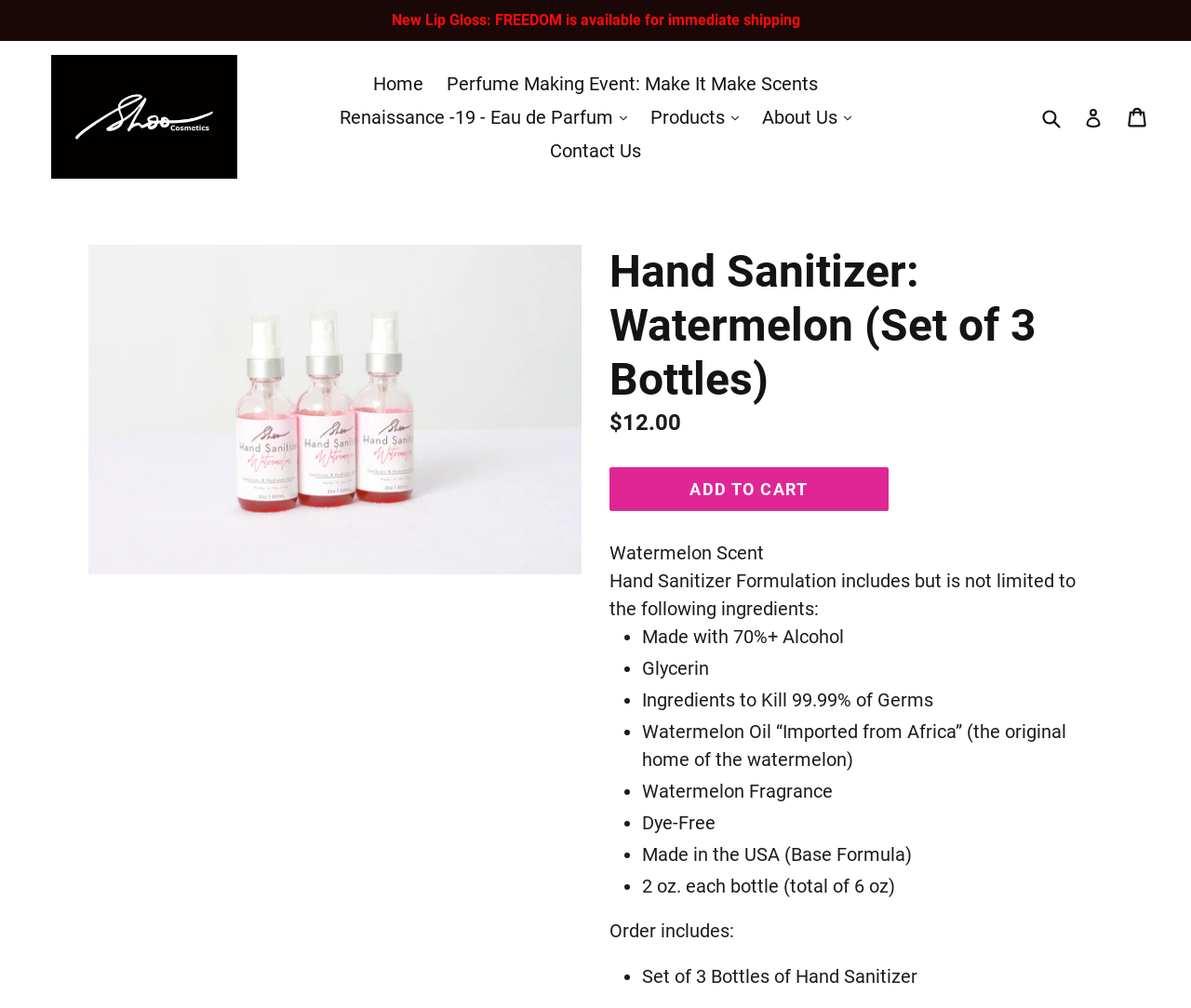Please identify the bounding box coordinates of the element I should click to complete this instruction: 'Search for products'. The coordinates should be given as four float numbers between 0 and 1, like this: [left, top, right, bottom].

[0.871, 0.095, 0.914, 0.137]